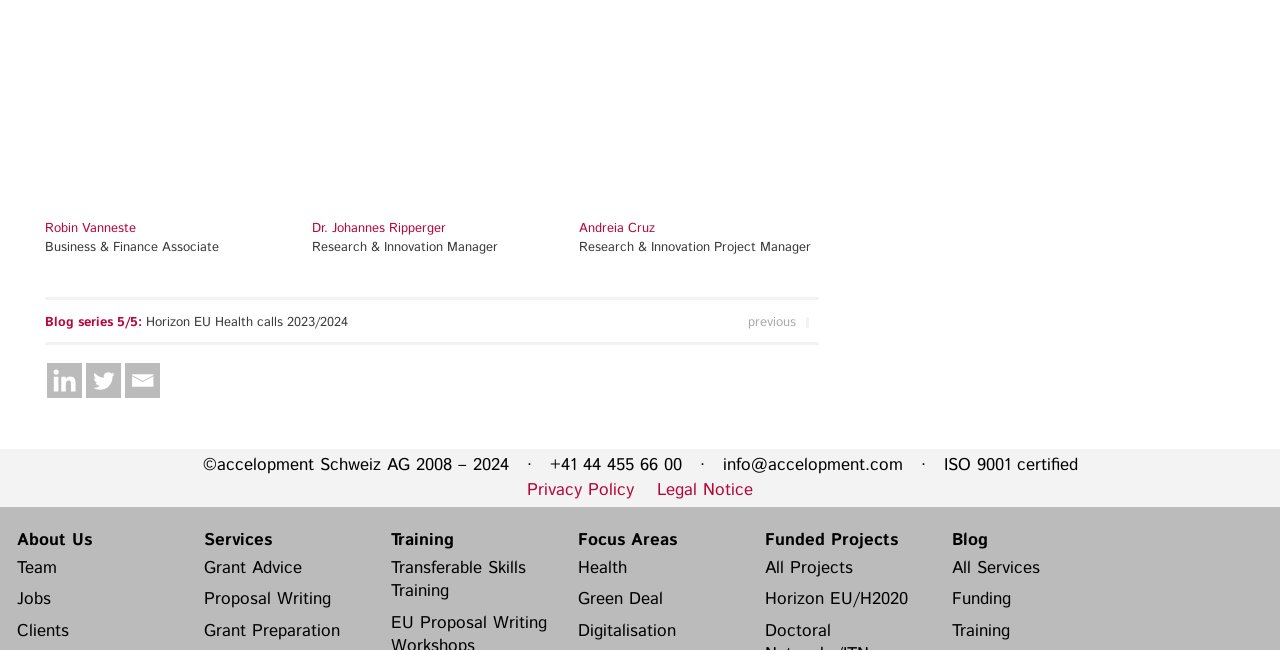Determine the bounding box coordinates of the clickable element to complete this instruction: "Learn about the company's services". Provide the coordinates in the format of four float numbers between 0 and 1, [left, top, right, bottom].

[0.159, 0.811, 0.299, 0.854]